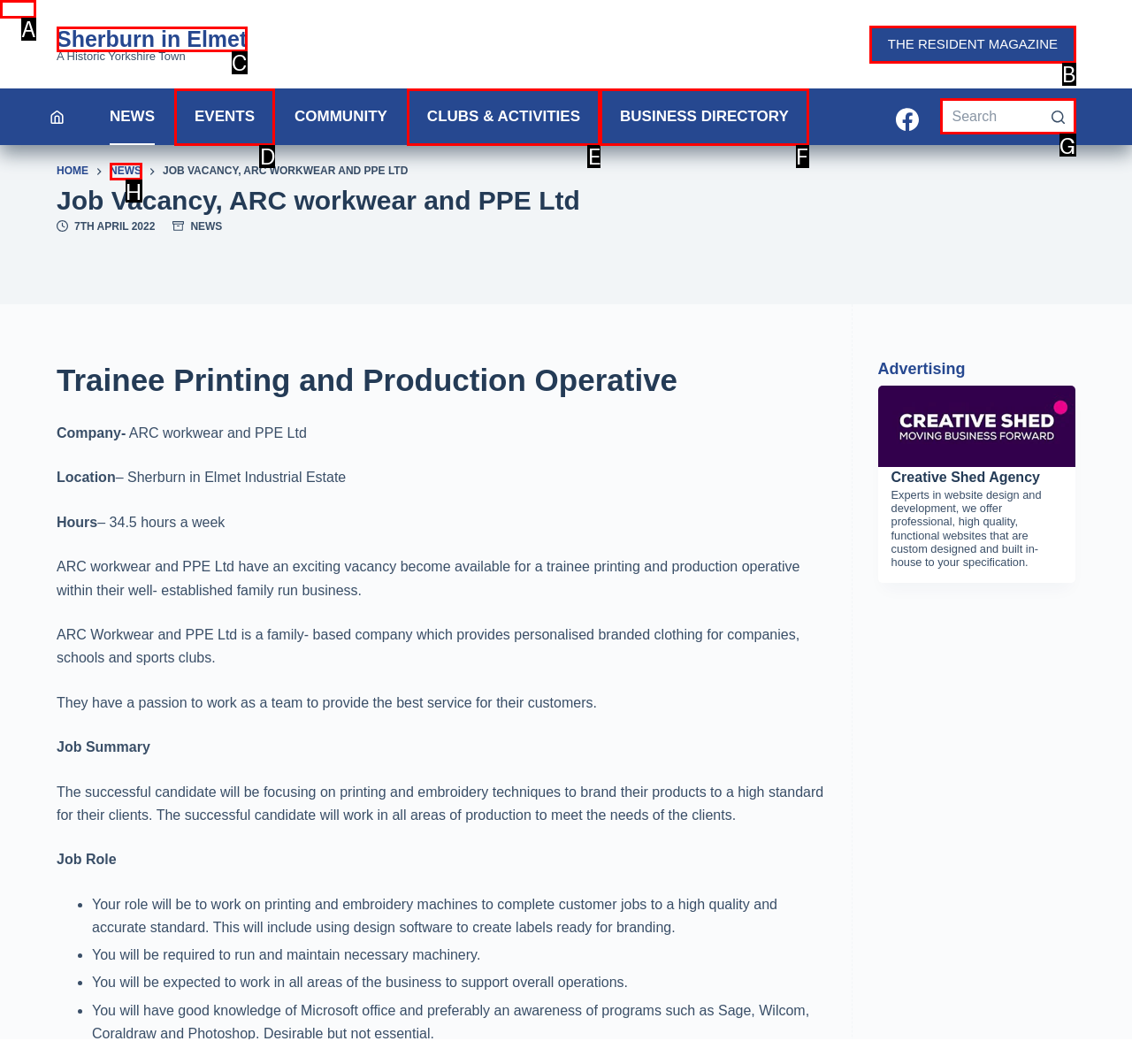To achieve the task: Search for something, indicate the letter of the correct choice from the provided options.

G